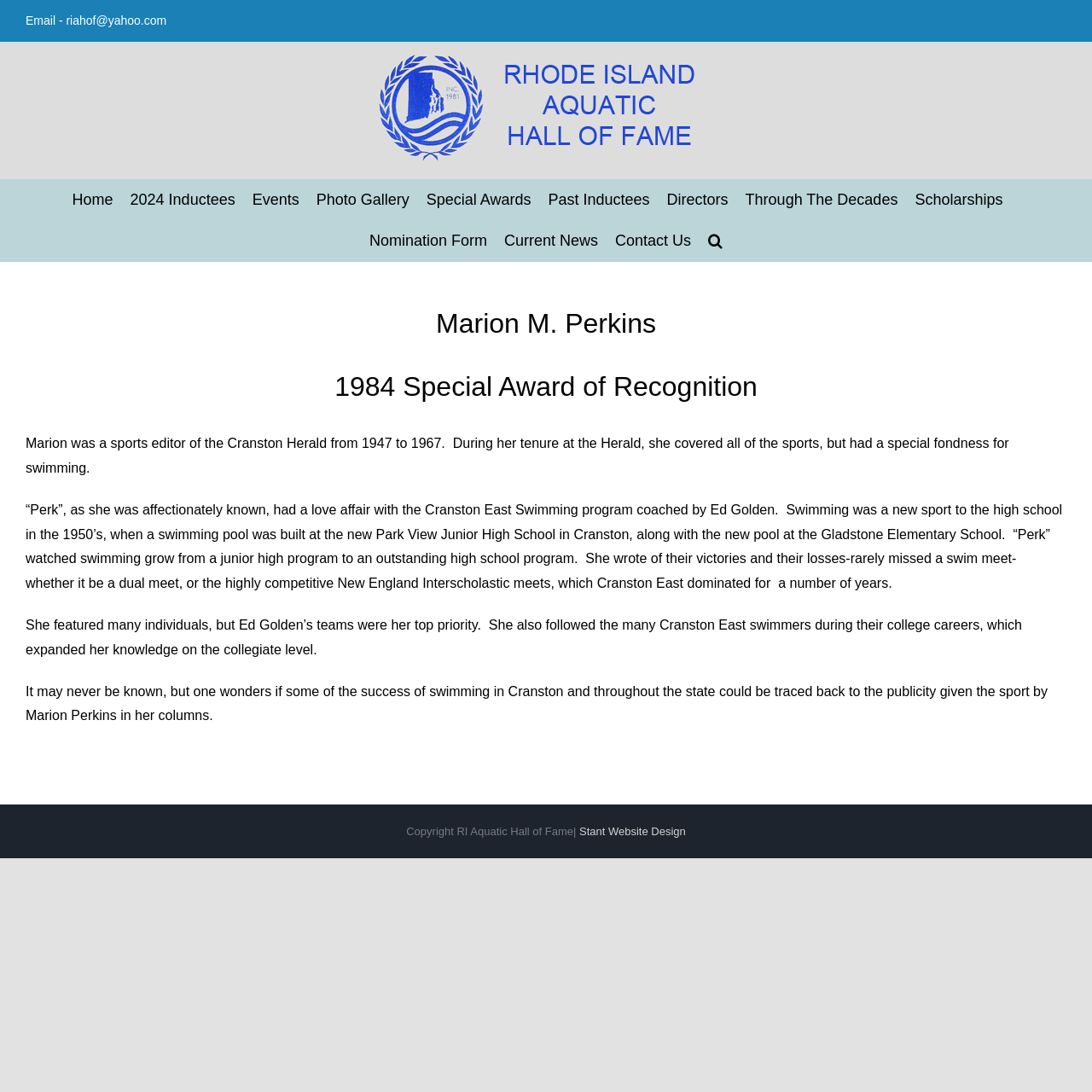Can you provide the bounding box coordinates for the element that should be clicked to implement the instruction: "Click the Email link"?

[0.023, 0.012, 0.152, 0.025]